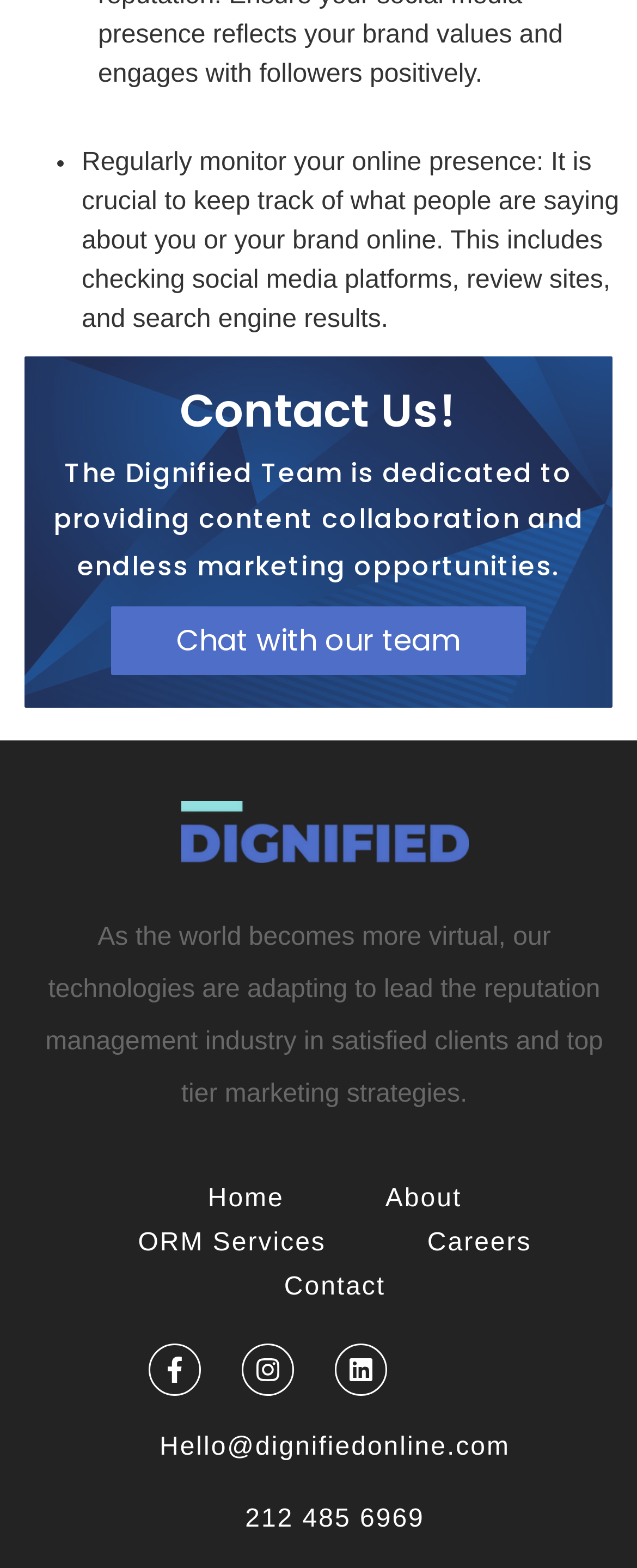Please locate the bounding box coordinates of the element's region that needs to be clicked to follow the instruction: "Contact us". The bounding box coordinates should be provided as four float numbers between 0 and 1, i.e., [left, top, right, bottom].

[0.377, 0.807, 0.605, 0.836]